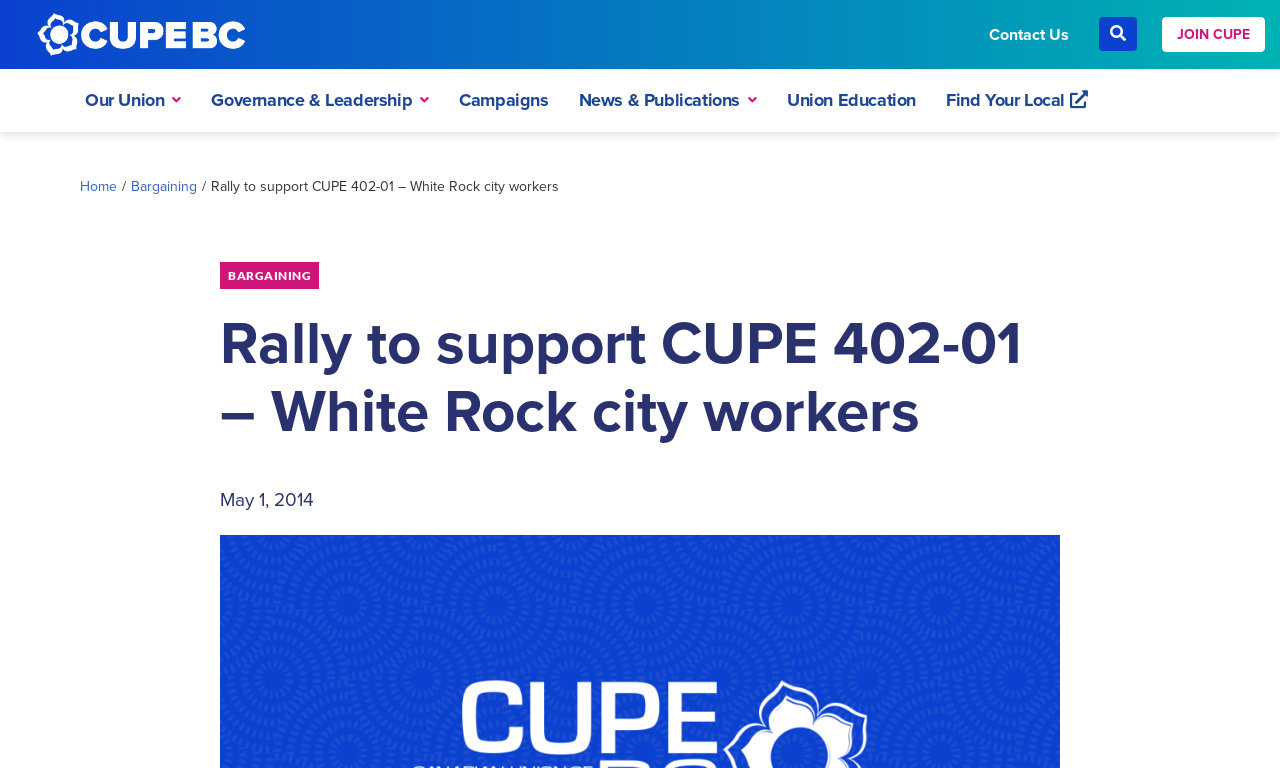Extract the top-level heading from the webpage and provide its text.

Rally to support CUPE 402-01 – White Rock city workers